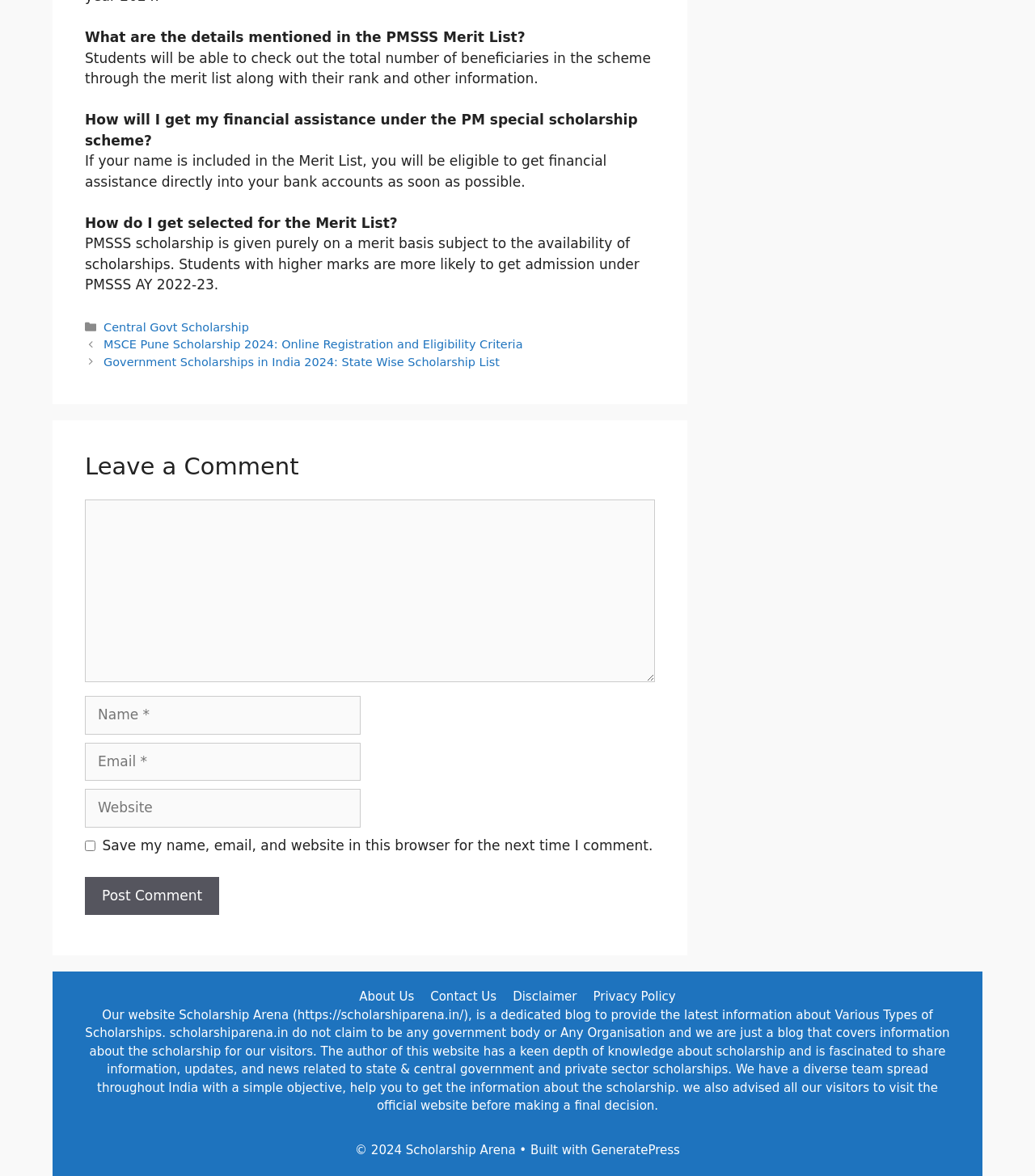Locate the bounding box coordinates of the region to be clicked to comply with the following instruction: "Click on 'Central Govt Scholarship'". The coordinates must be four float numbers between 0 and 1, in the form [left, top, right, bottom].

[0.1, 0.273, 0.24, 0.284]